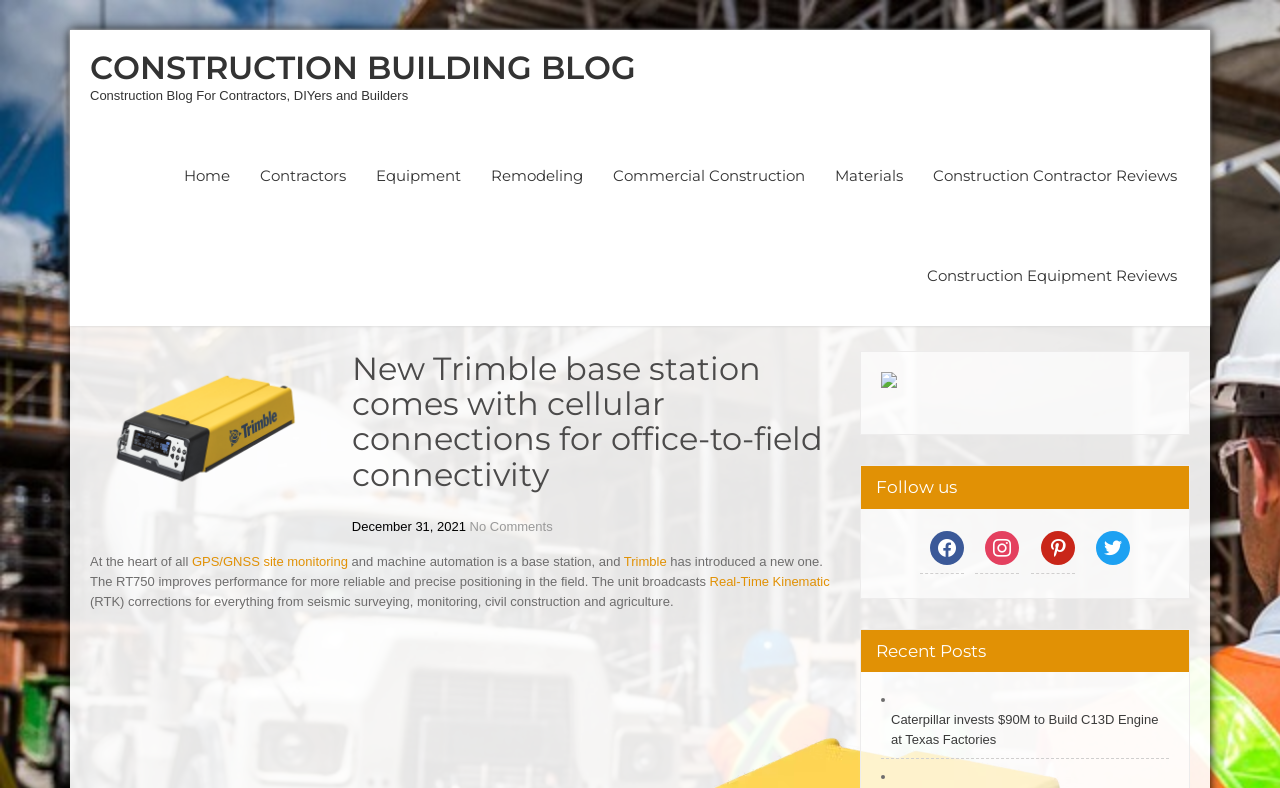Locate the bounding box coordinates of the clickable part needed for the task: "Follow the blog on Facebook".

[0.718, 0.673, 0.753, 0.717]